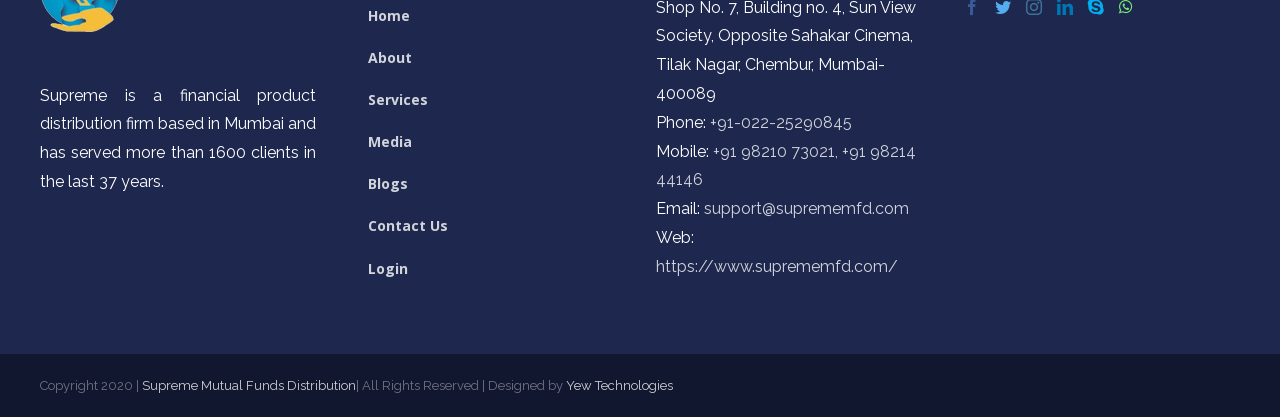Please find the bounding box coordinates of the element that you should click to achieve the following instruction: "Visit the Sydney page". The coordinates should be presented as four float numbers between 0 and 1: [left, top, right, bottom].

None